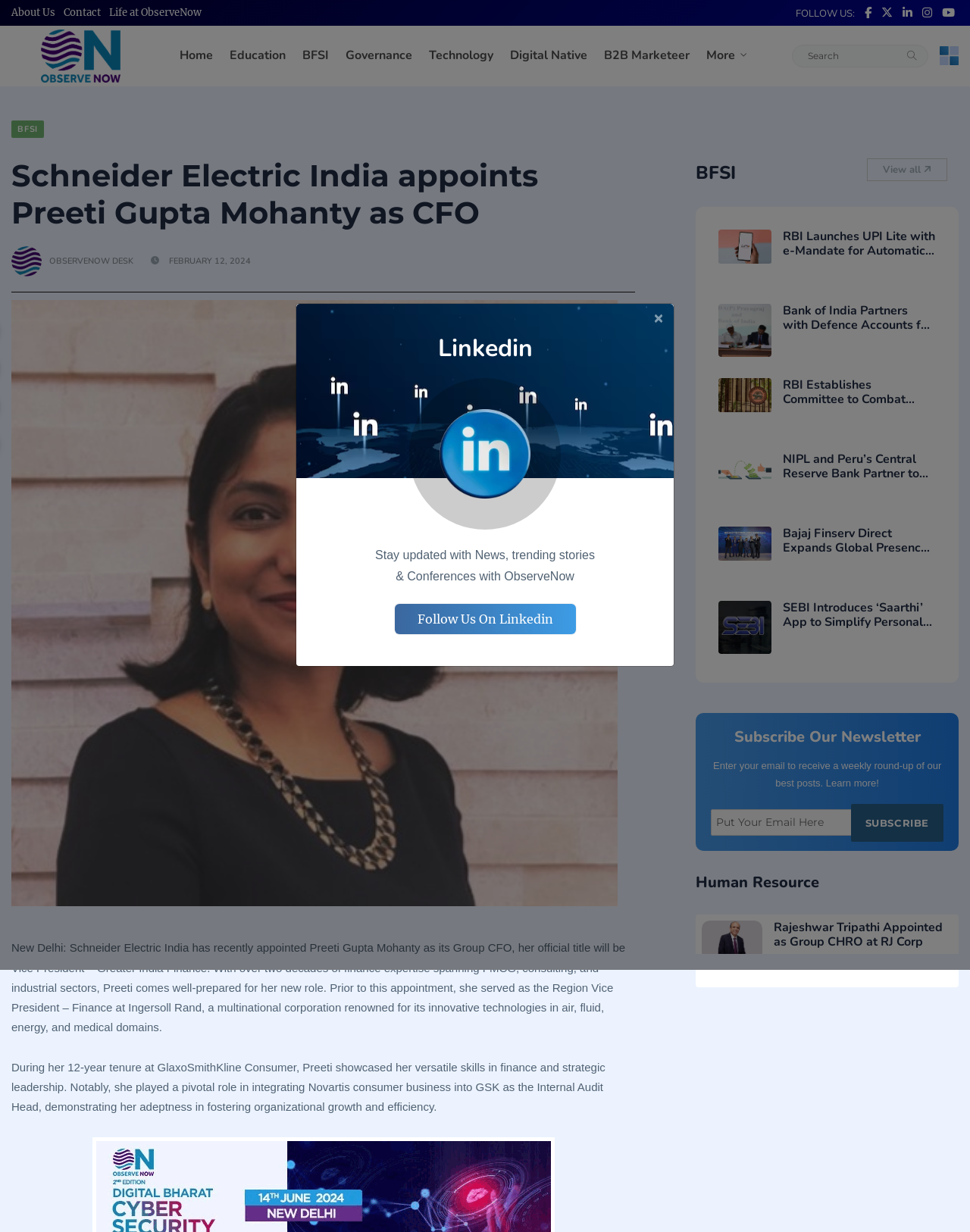What is Preeti Gupta Mohanty's new role?
Based on the visual details in the image, please answer the question thoroughly.

Based on the webpage content, Preeti Gupta Mohanty has been appointed as the Group CFO of Schneider Electric India, and her official title will be Vice President – Greater India Finance.